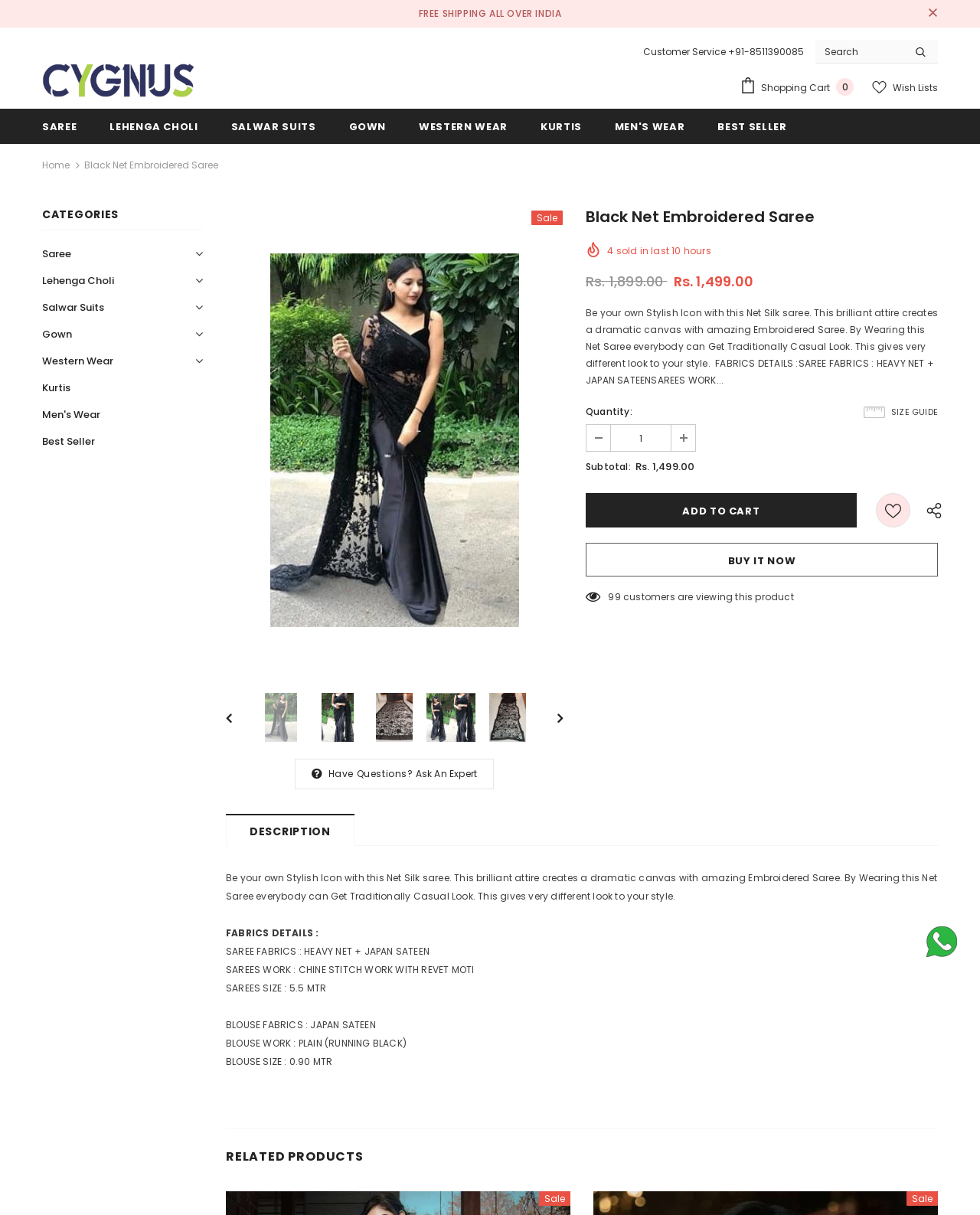Determine the coordinates of the bounding box for the clickable area needed to execute this instruction: "Search for products".

[0.832, 0.033, 0.957, 0.052]